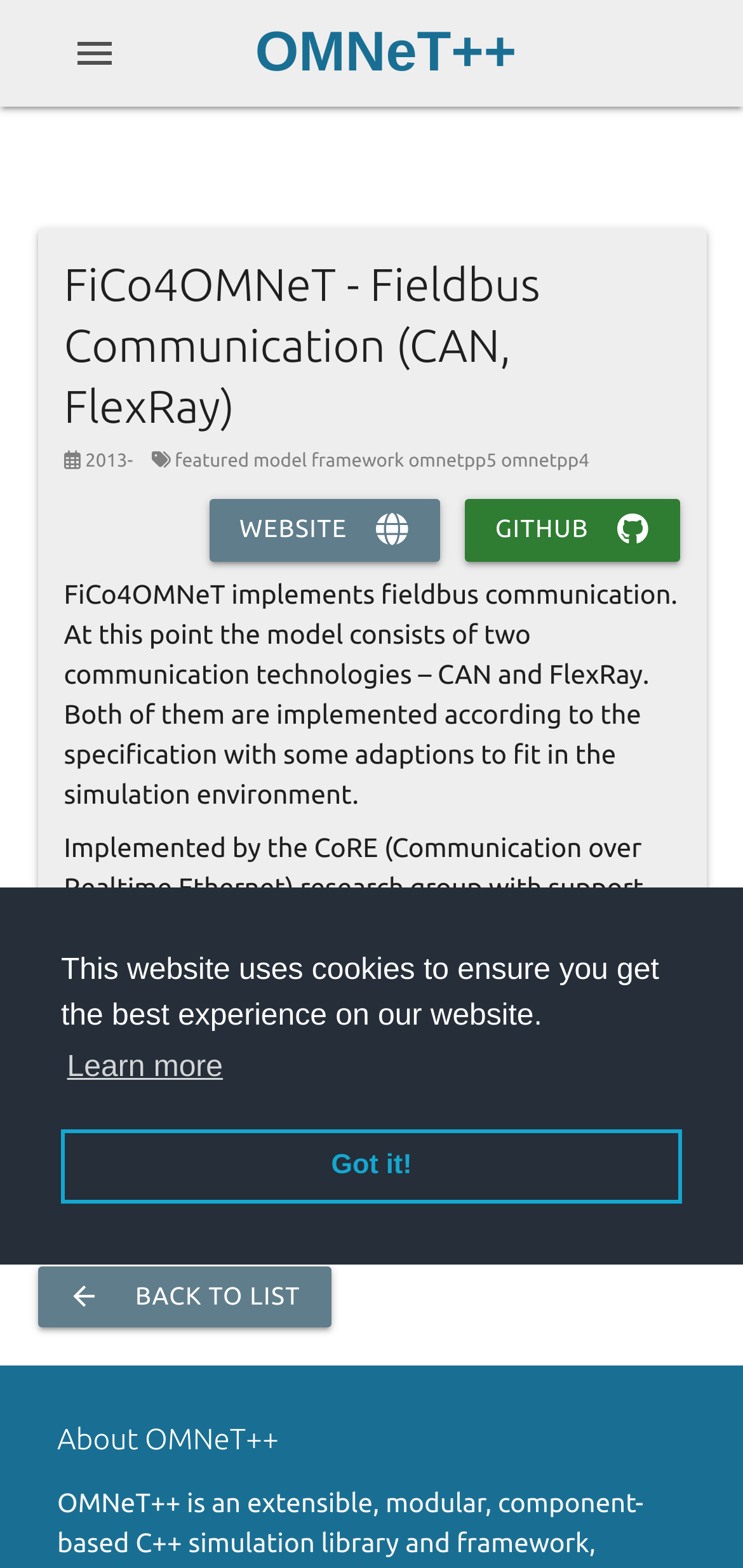Find and indicate the bounding box coordinates of the region you should select to follow the given instruction: "Visit WEBSITE".

[0.281, 0.318, 0.592, 0.358]